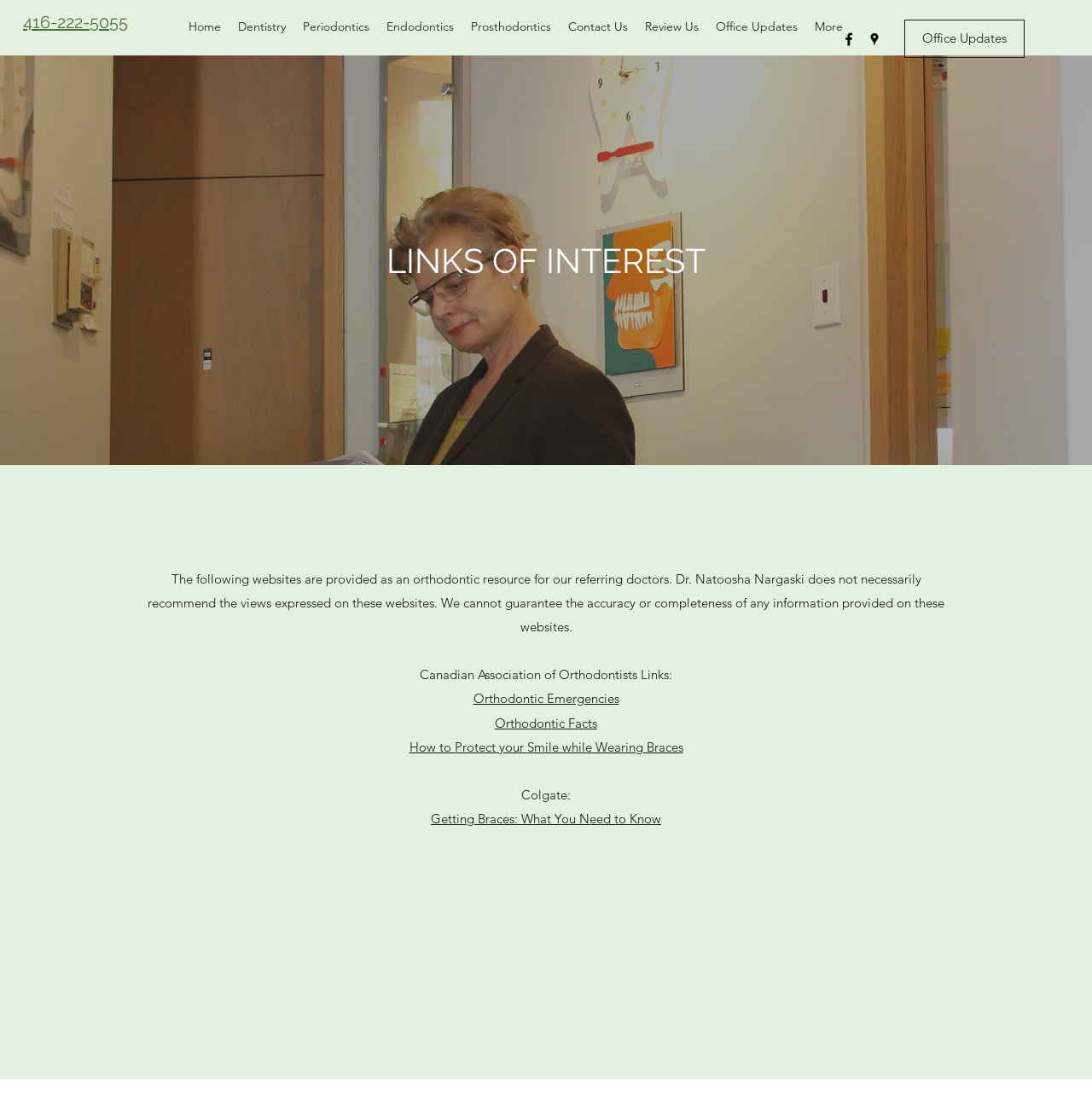Kindly respond to the following question with a single word or a brief phrase: 
How many social media links are there?

2